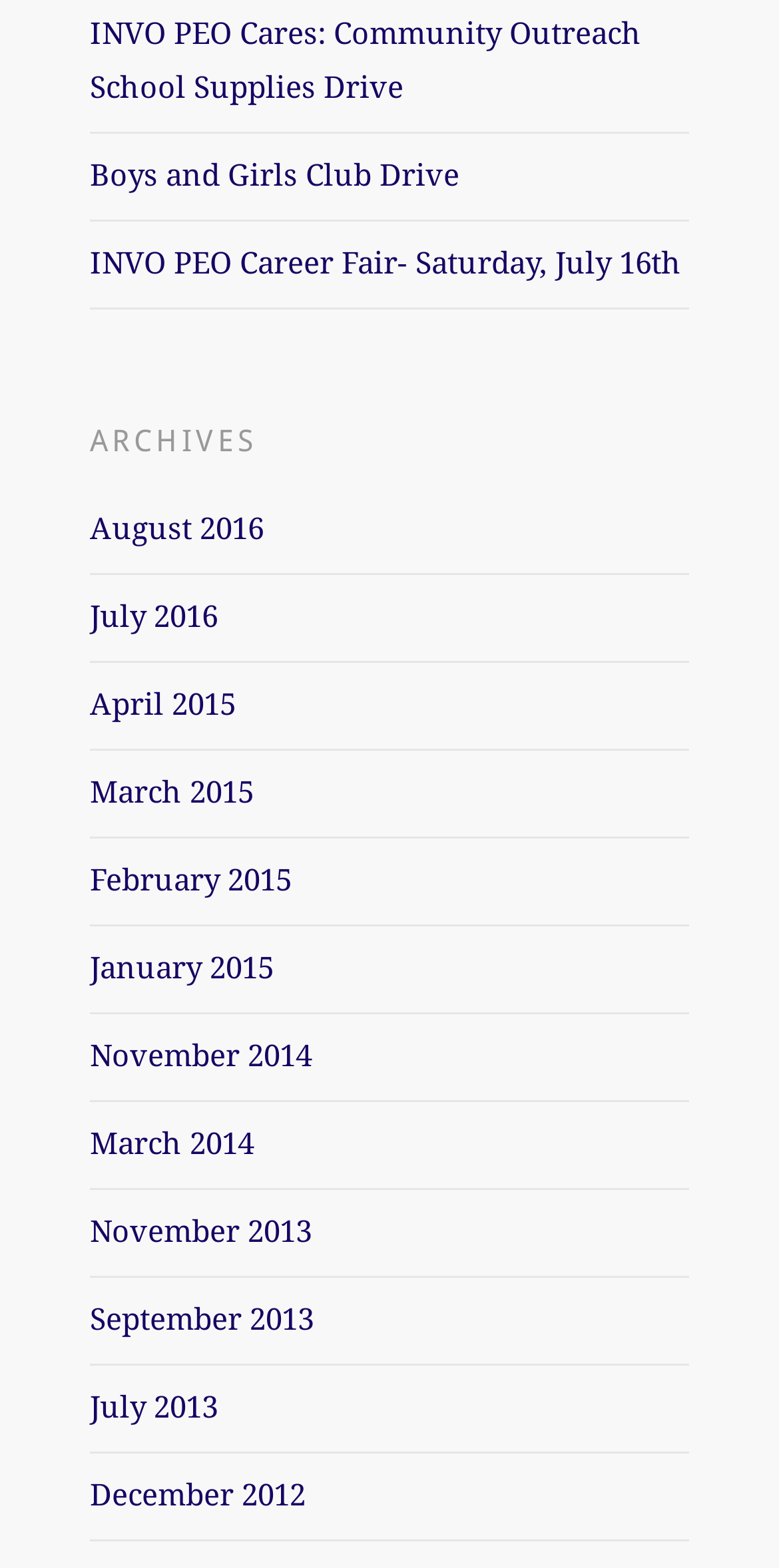Please locate the clickable area by providing the bounding box coordinates to follow this instruction: "View INVO PEO Cares: Community Outreach School Supplies Drive".

[0.115, 0.01, 0.823, 0.067]